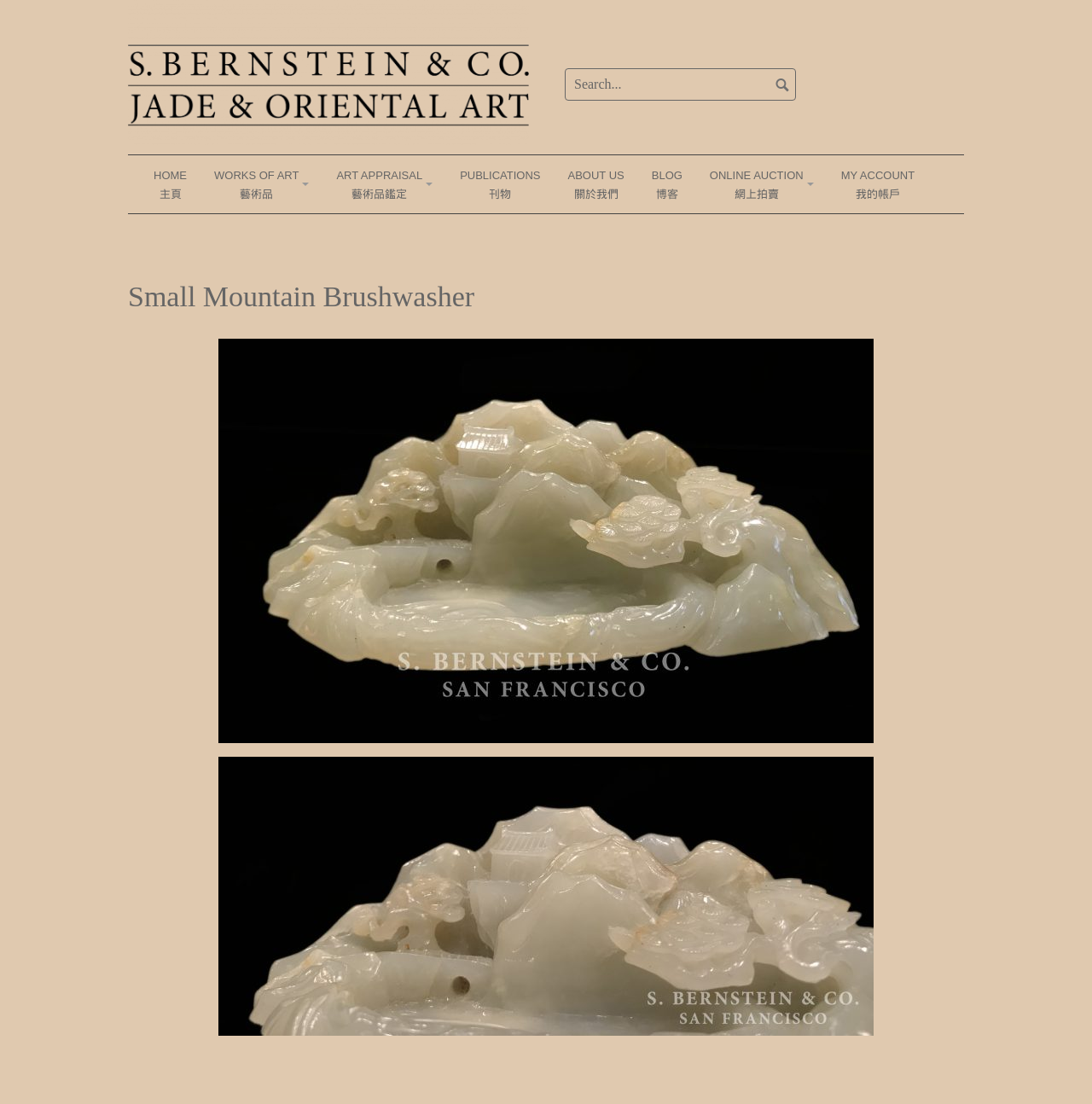Using the given element description, provide the bounding box coordinates (top-left x, top-left y, bottom-right x, bottom-right y) for the corresponding UI element in the screenshot: +Works of Art藝術品

[0.187, 0.141, 0.293, 0.193]